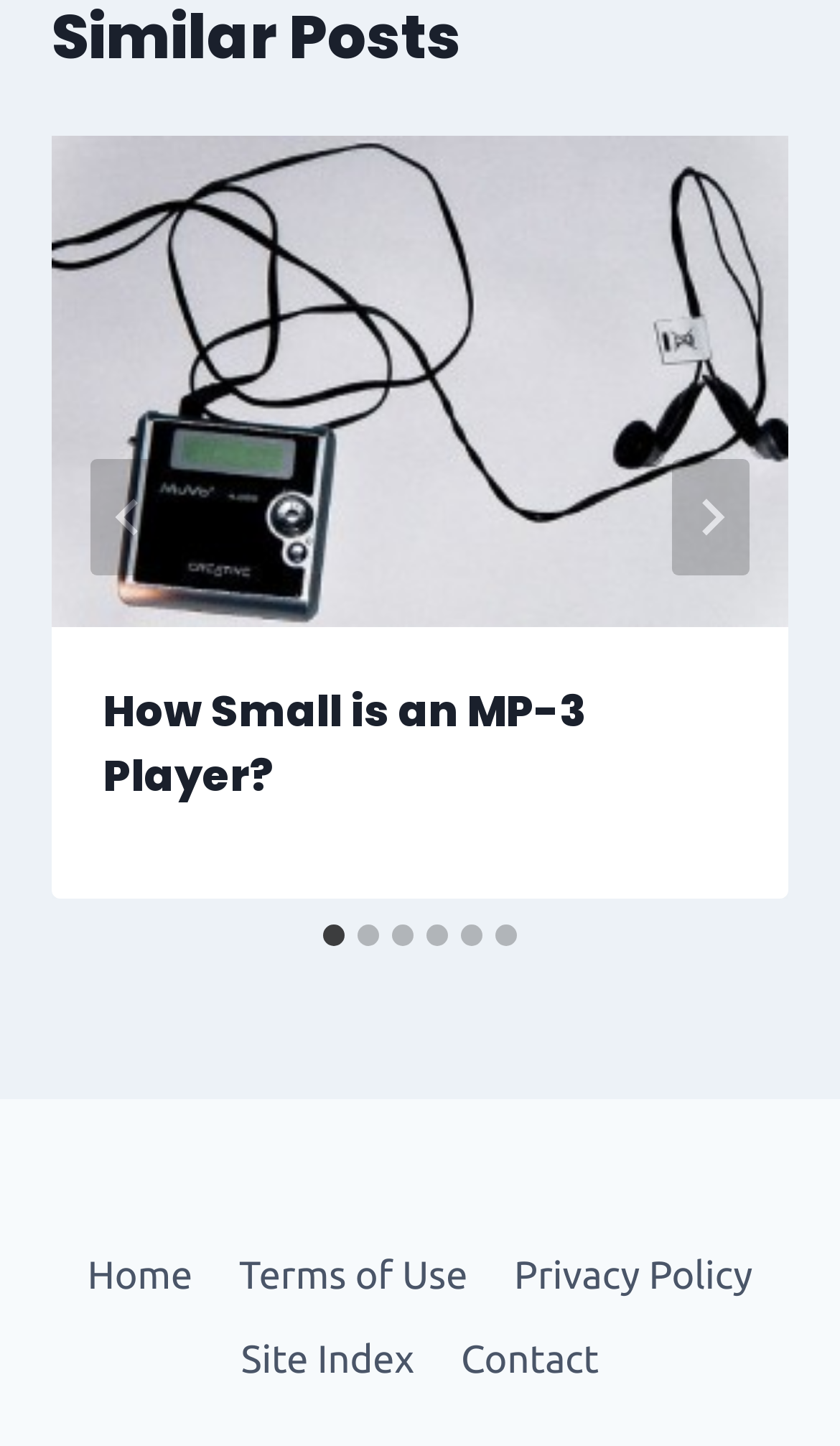Find the bounding box coordinates corresponding to the UI element with the description: "Home". The coordinates should be formatted as [left, top, right, bottom], with values as floats between 0 and 1.

[0.076, 0.853, 0.257, 0.912]